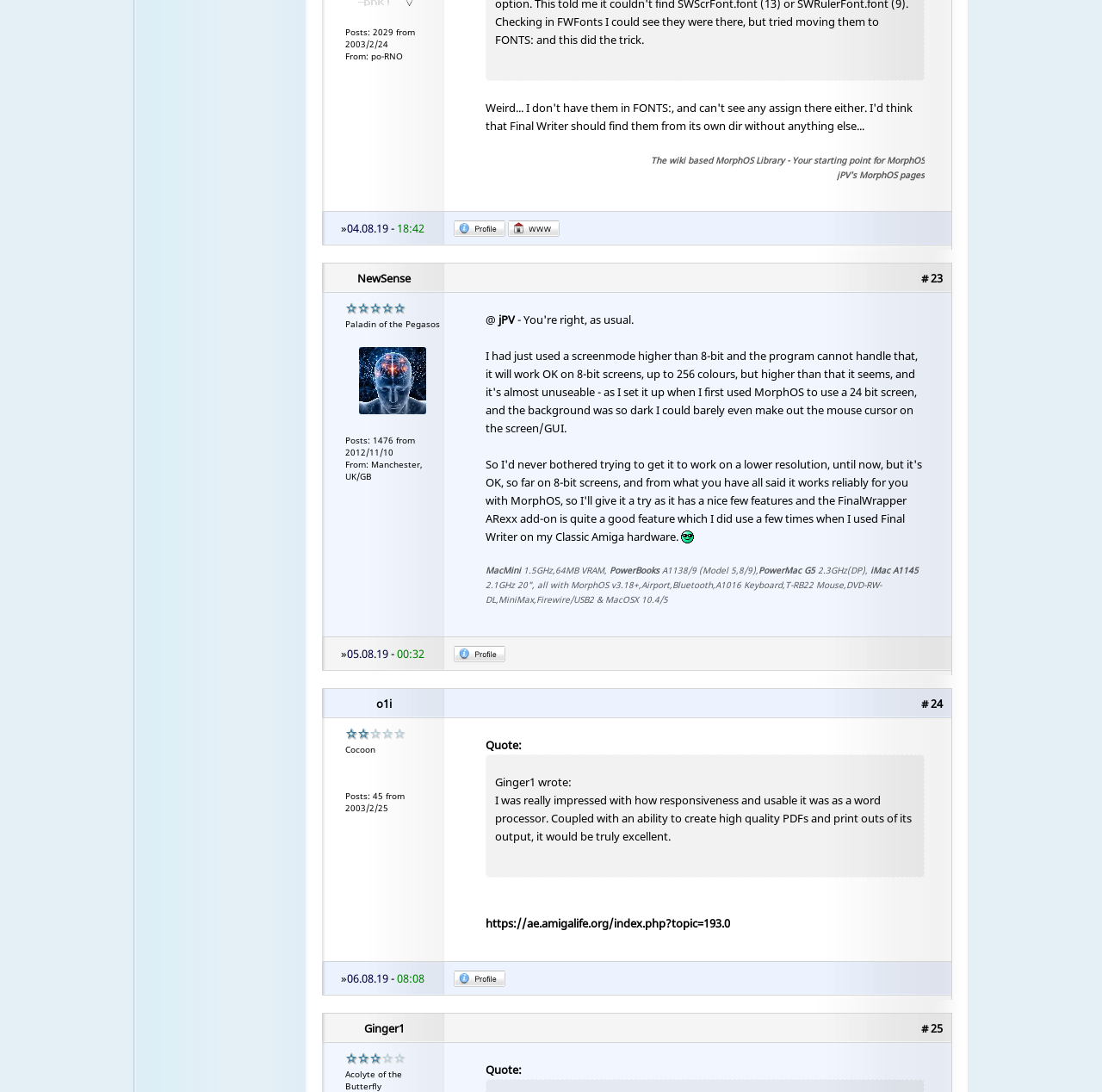Please identify the bounding box coordinates of the element's region that I should click in order to complete the following instruction: "Read the post". The bounding box coordinates consist of four float numbers between 0 and 1, i.e., [left, top, right, bottom].

[0.44, 0.675, 0.473, 0.689]